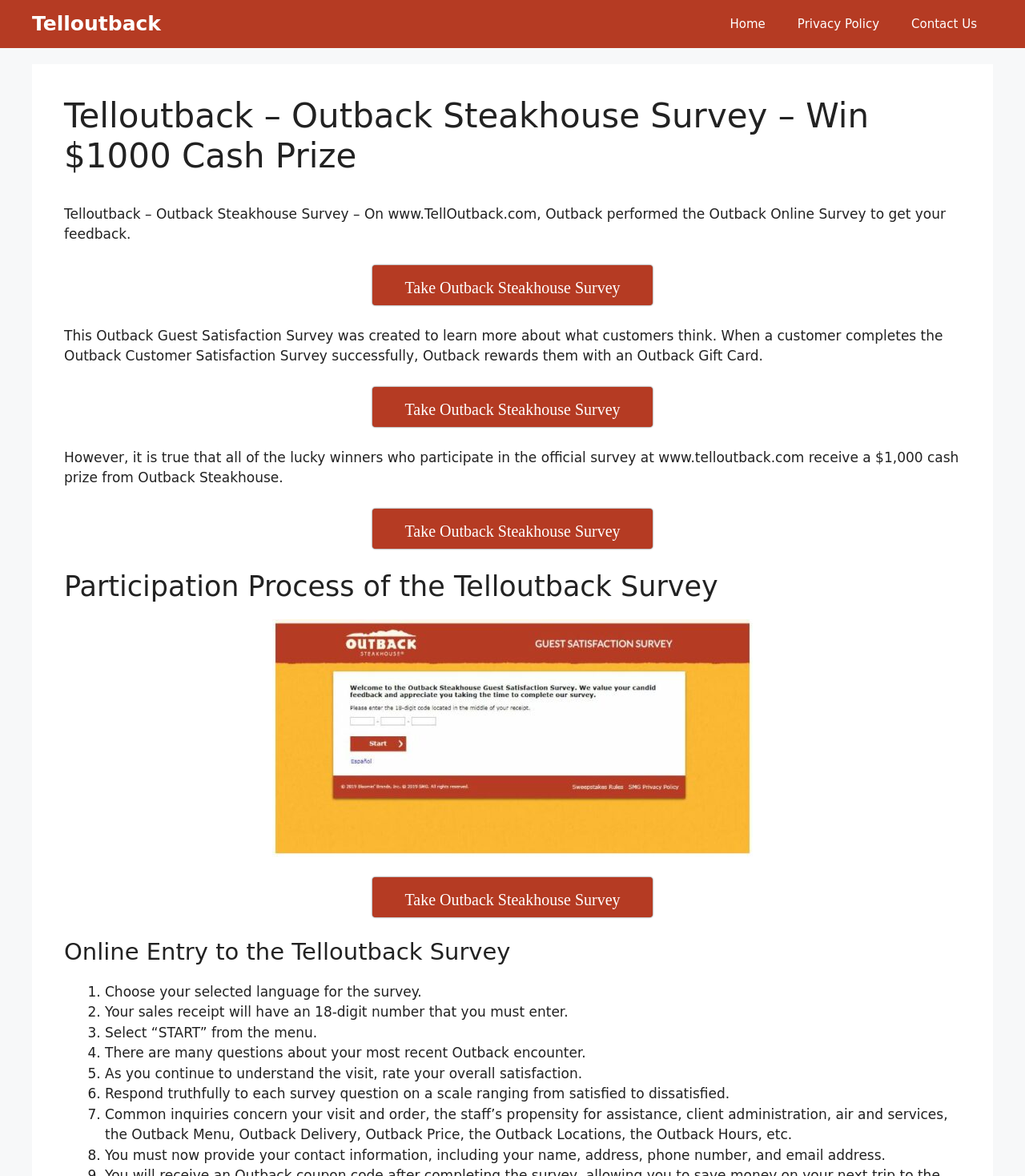What is required to enter the survey?
Using the details from the image, give an elaborate explanation to answer the question.

To enter the survey, customers need to have their sales receipt with an 18-digit number, which they must enter to start the survey, as stated in the webpage.